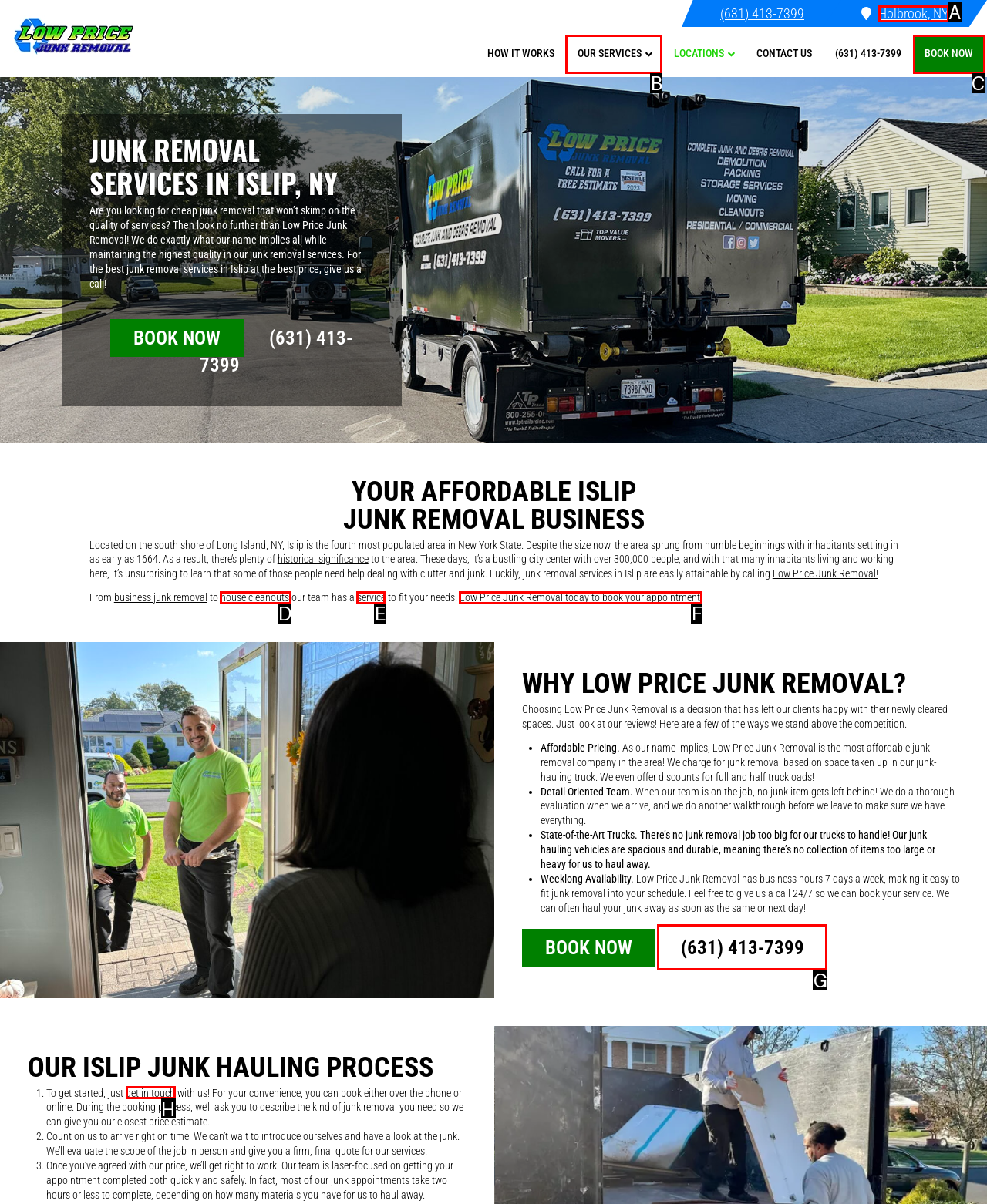Based on the choices marked in the screenshot, which letter represents the correct UI element to perform the task: Book an appointment?

C